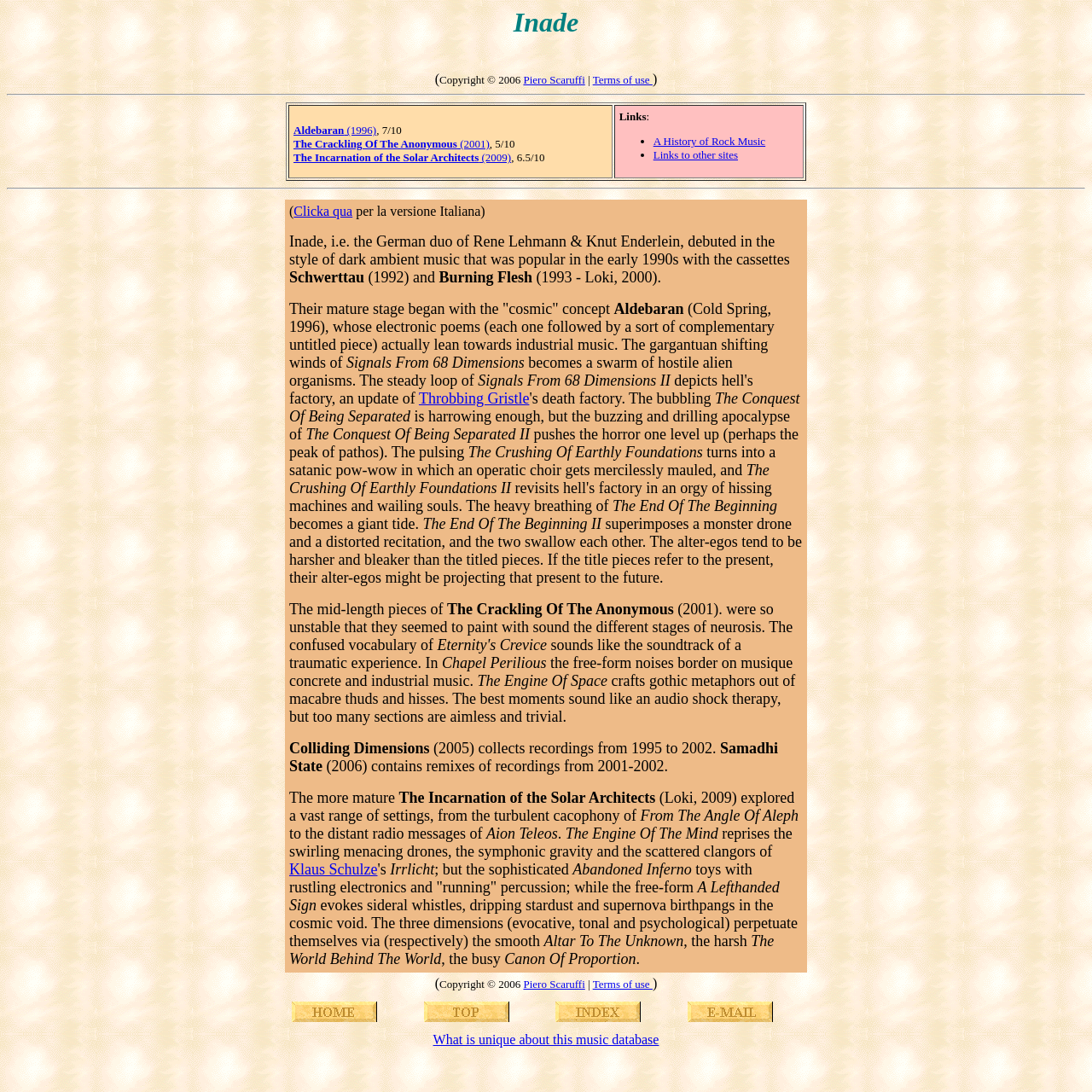Utilize the details in the image to thoroughly answer the following question: How many links are there in the 'Links to other sites' section?

The question asks for the number of links in the 'Links to other sites' section. By examining the webpage, we can find that there are 2 links in this section: 'A History of Rock Music' and 'Links to other sites'.